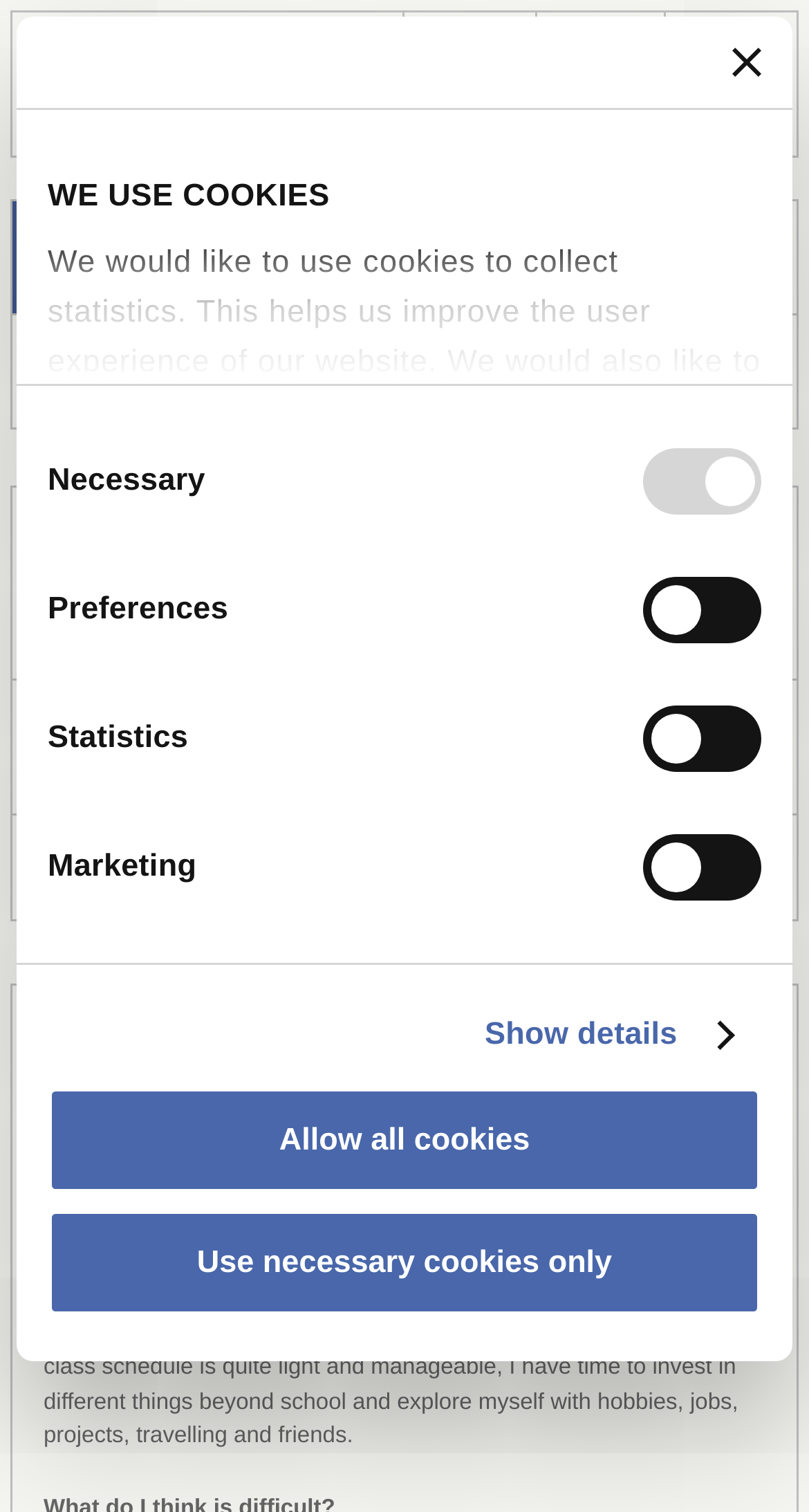Extract the bounding box coordinates of the UI element described: "Contact me". Provide the coordinates in the format [left, top, right, bottom] with values ranging from 0 to 1.

[0.054, 0.56, 0.254, 0.582]